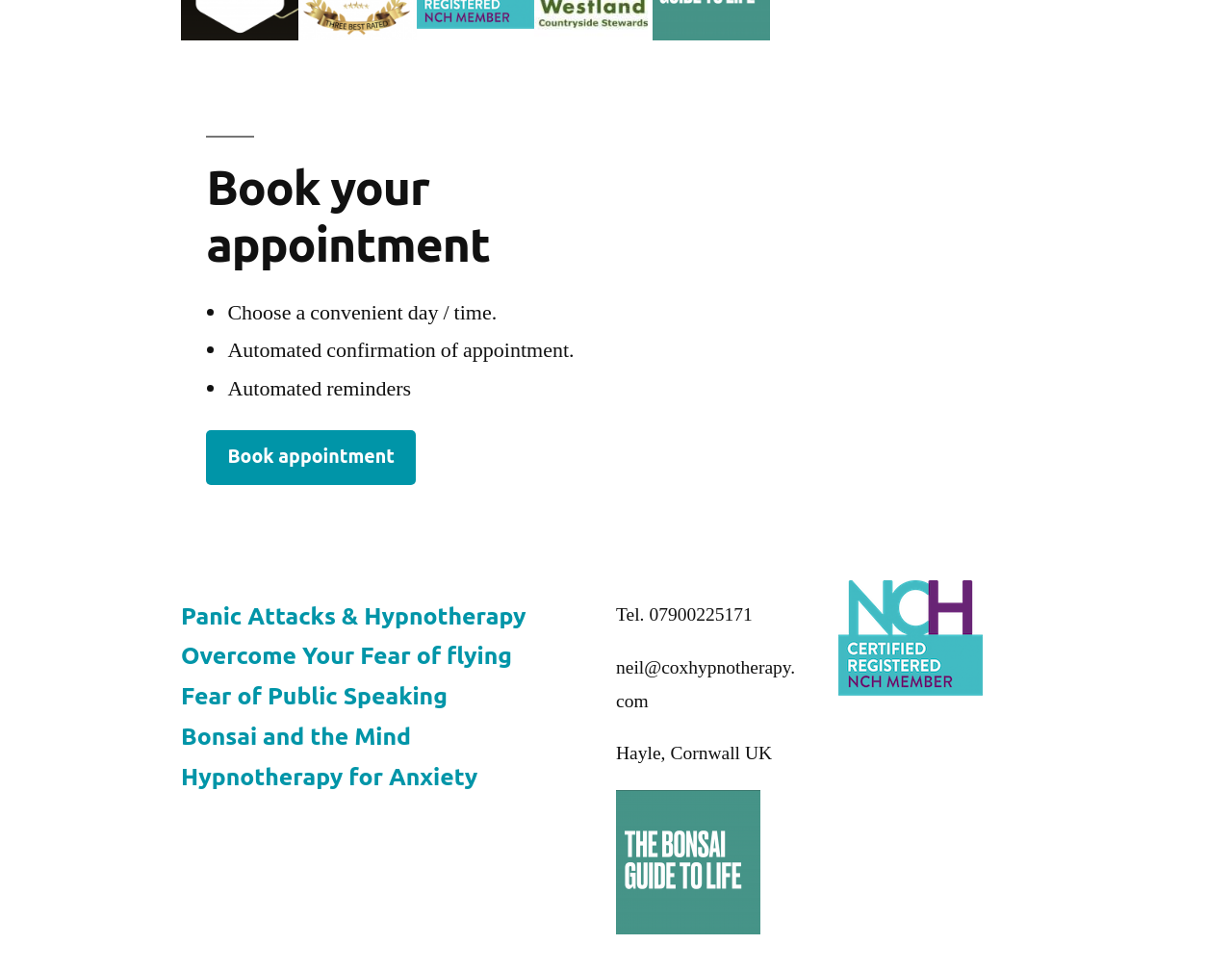Determine the bounding box coordinates of the clickable element to complete this instruction: "Contact via email". Provide the coordinates in the format of four float numbers between 0 and 1, [left, top, right, bottom].

[0.5, 0.676, 0.645, 0.735]